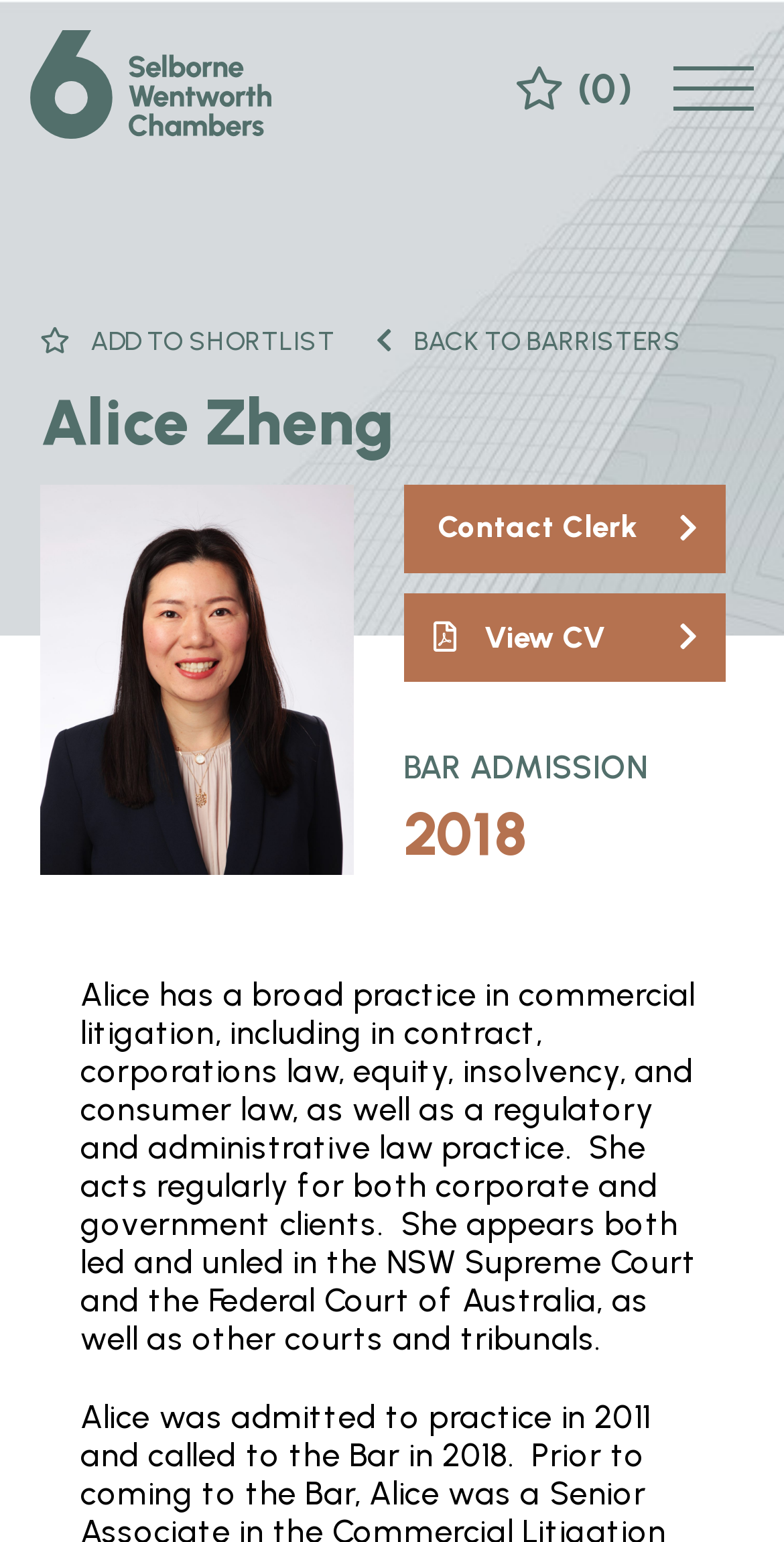Use a single word or phrase to answer the question: 
What is Alice's profession?

Barrister